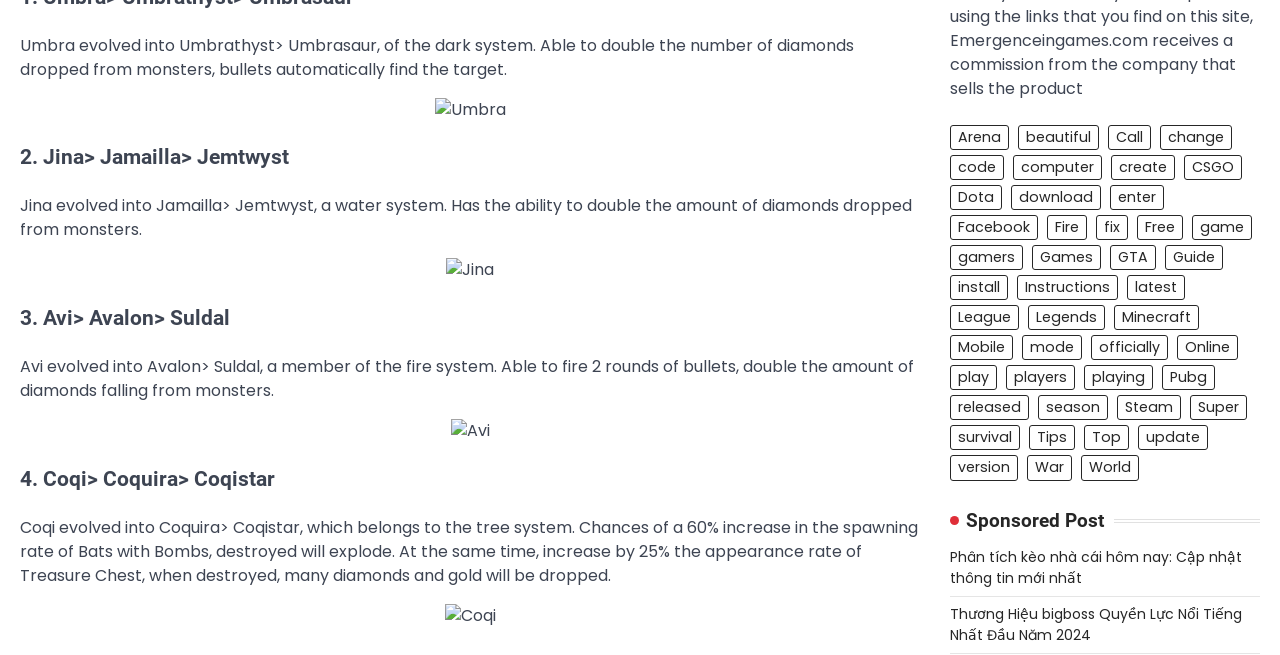Provide the bounding box coordinates of the HTML element this sentence describes: "beautiful". The bounding box coordinates consist of four float numbers between 0 and 1, i.e., [left, top, right, bottom].

[0.795, 0.19, 0.859, 0.228]